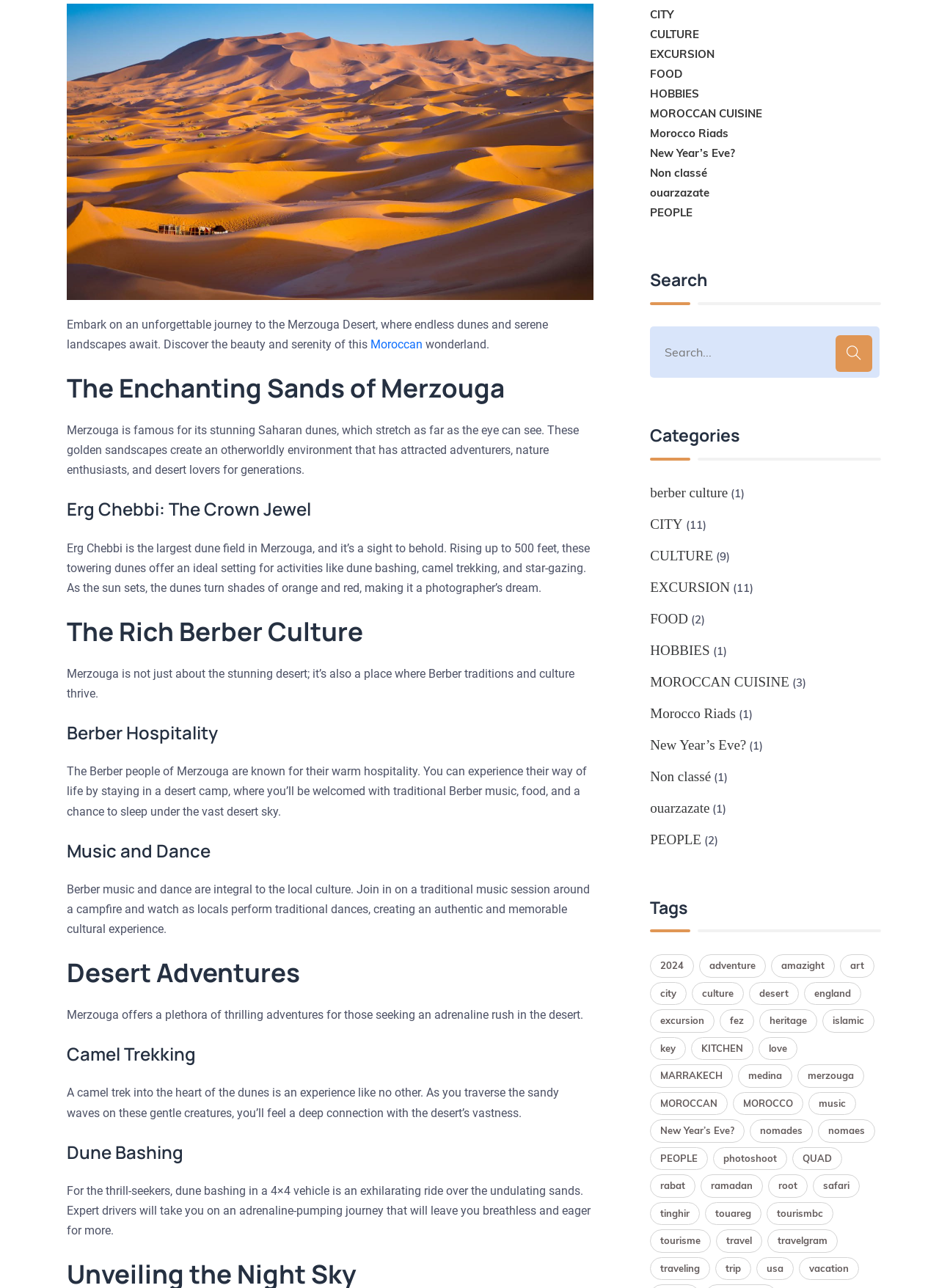What is the activity mentioned in the 'Desert Adventures' section?
With the help of the image, please provide a detailed response to the question.

In the 'Desert Adventures' section, one of the activities mentioned is Camel Trekking, which is described as an experience like no other, where you can traverse the sandy waves on camelback and feel a deep connection with the desert's vastness.